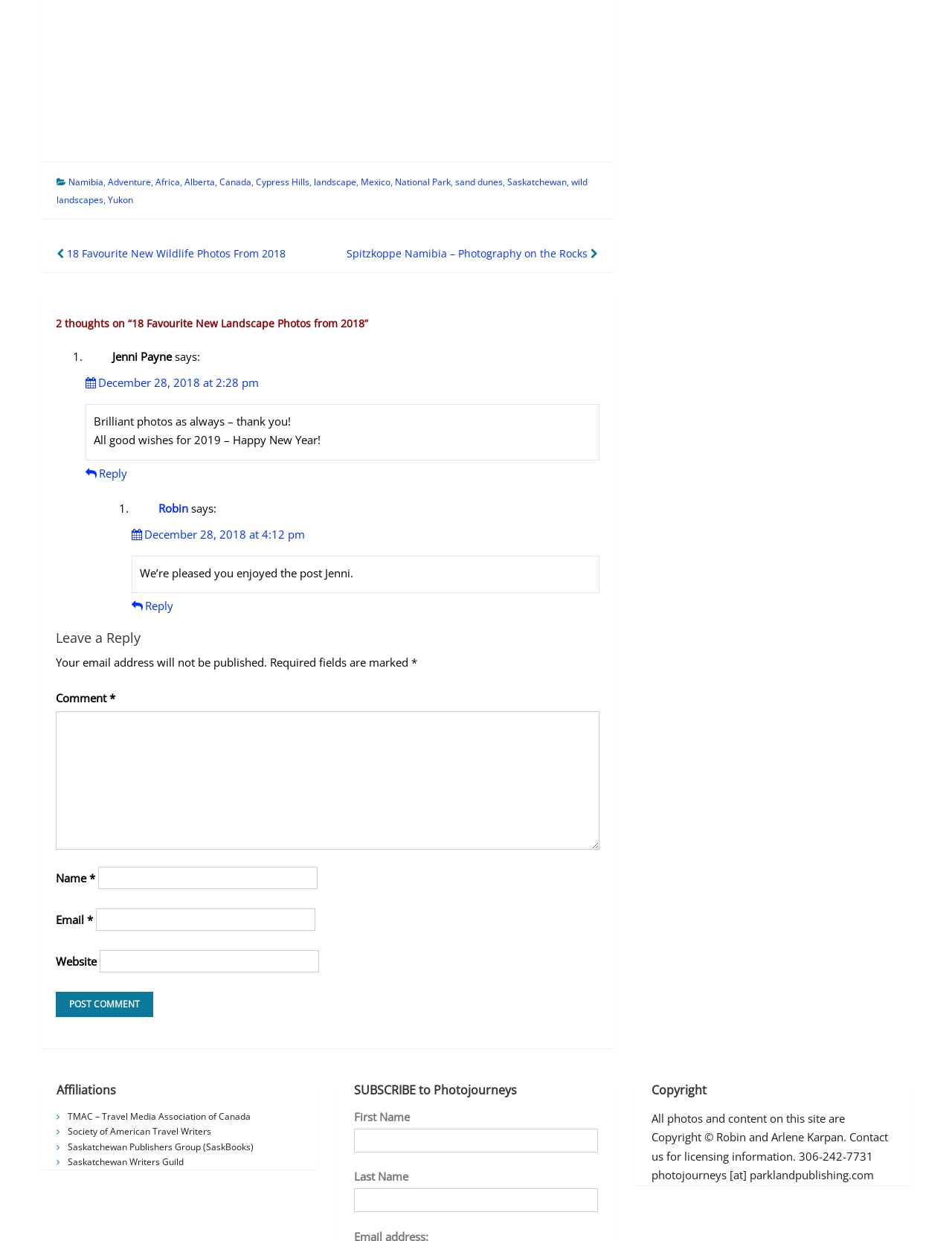What is the name of the person who commented on the post?
Please provide a detailed and comprehensive answer to the question.

The name of the person who commented on the post can be found in the comment section, where it says 'Jenni Payne says:'.